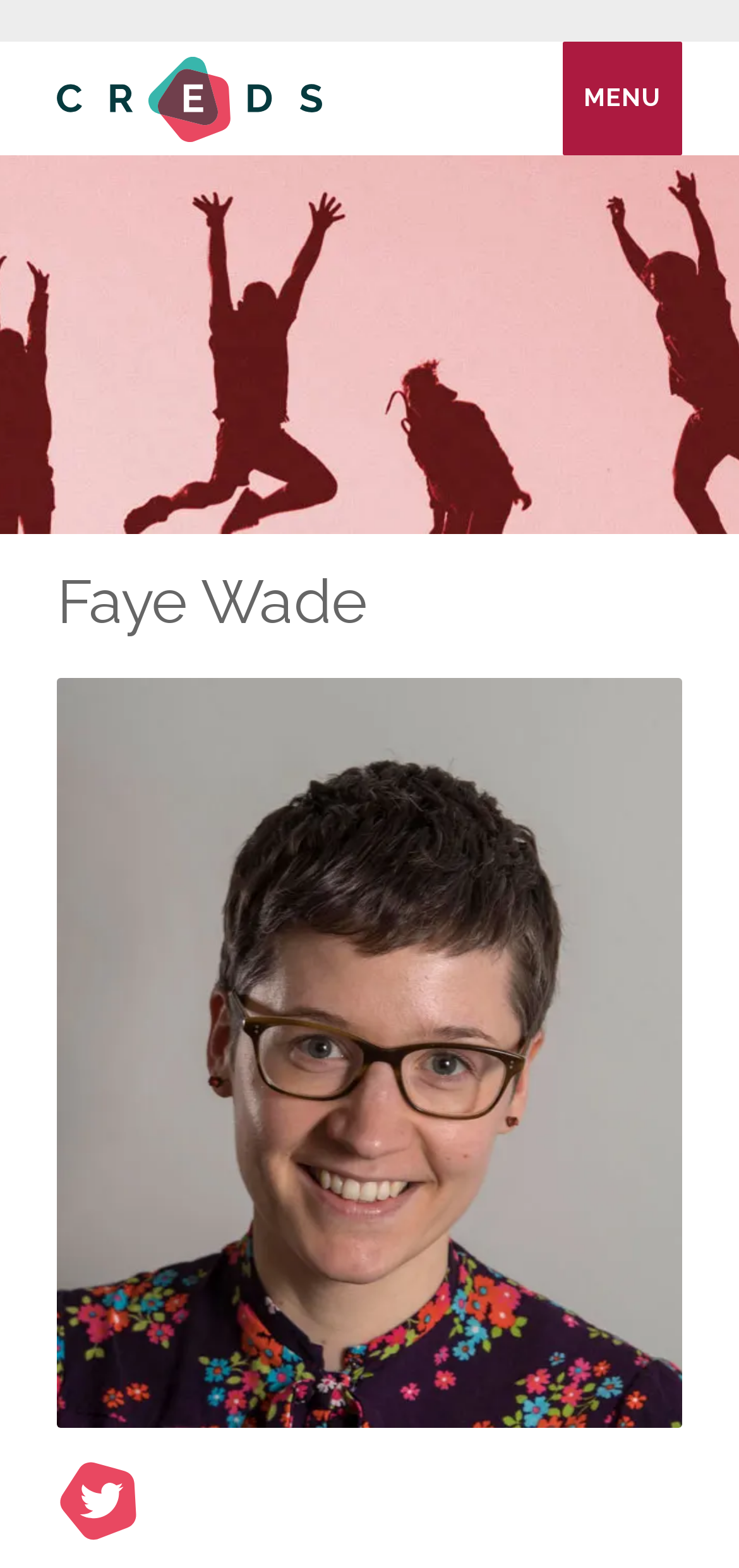Examine the screenshot and answer the question in as much detail as possible: What is the background image of the header?

The background image of the header is an edited photo by Val Vesa on Unsplash, which shows people jumping.